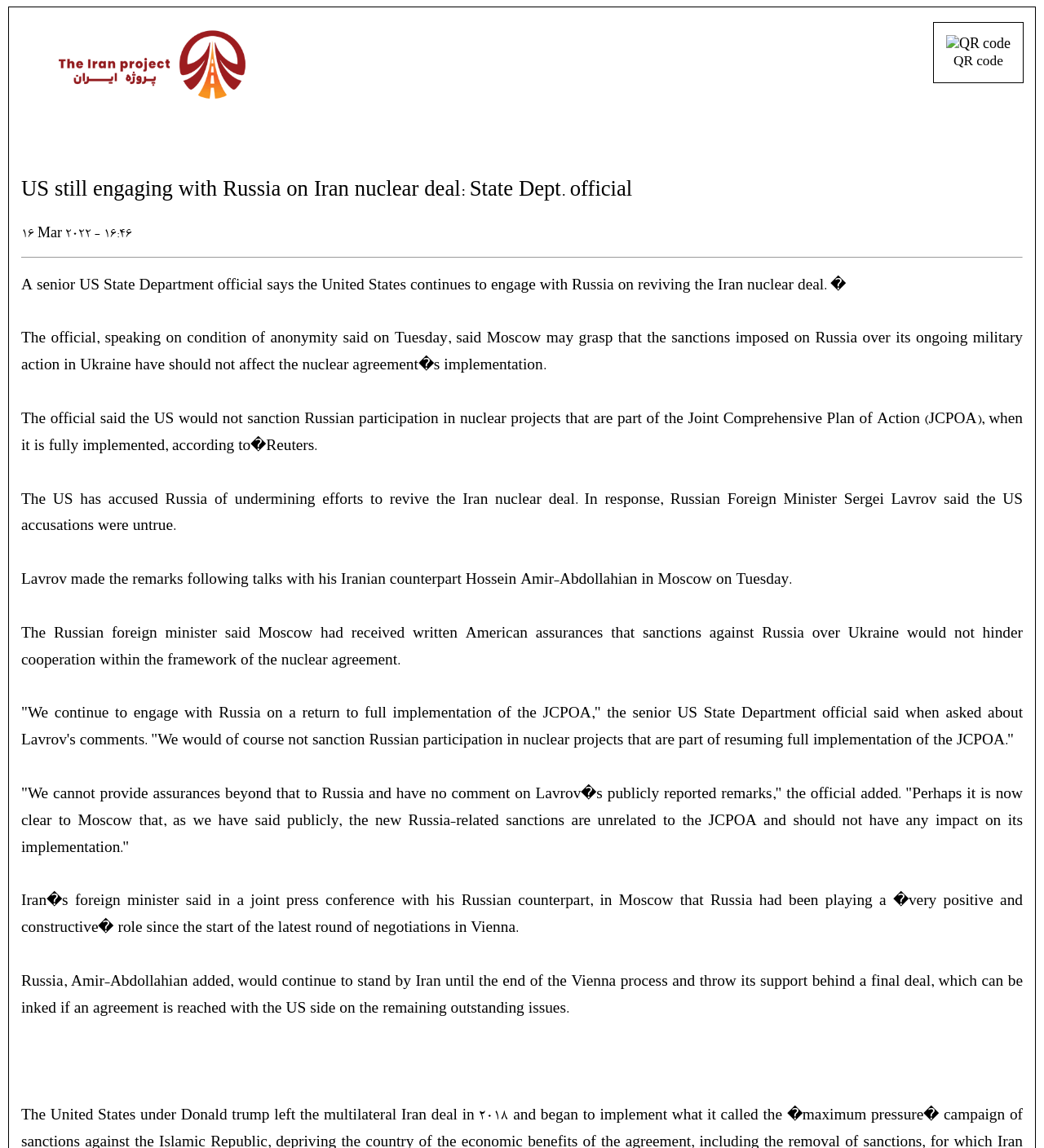What is the date of the article?
Carefully analyze the image and provide a detailed answer to the question.

I found the date of the article by looking at the StaticText element with the text '16 Mar 2022 - 16:46' which is located at the top of the webpage.